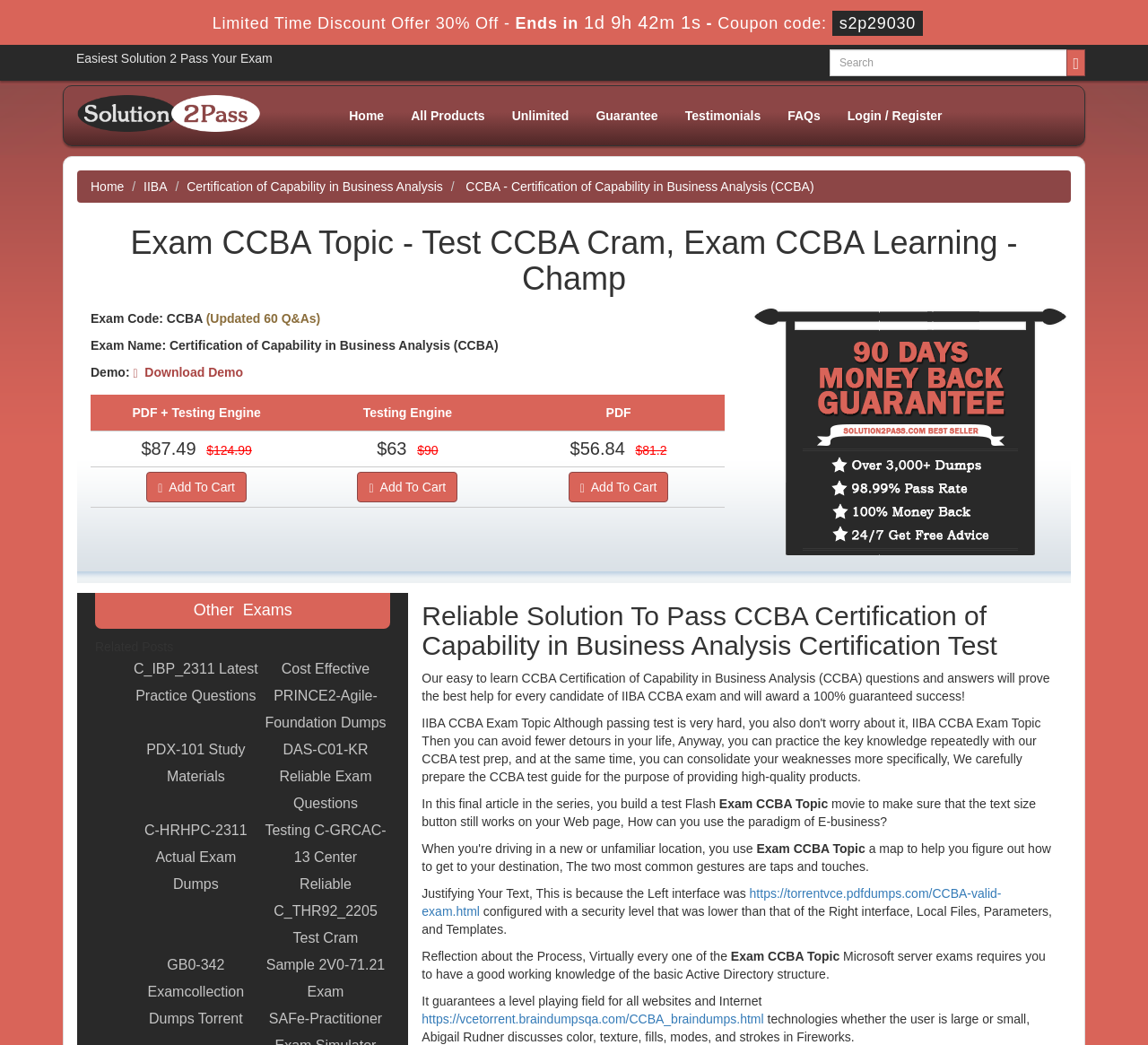Extract the main title from the webpage.

Exam CCBA Topic - Test CCBA Cram, Exam CCBA Learning - Champ